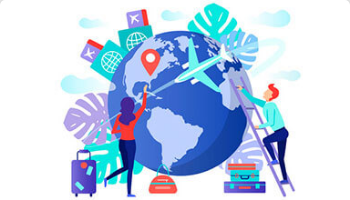Generate an elaborate caption for the given image.

The image depicts a vibrant, stylized illustration focused on the theme of travel and exploration. Central to the artwork is a globe, symbolizing global connectivity and the opportunities for adventure around the world. A woman, standing next to a suitcase, raises her arm enthusiastically, perhaps indicating a destination or a milestone in her journey. Meanwhile, a man positioned on a ladder is actively engaged in adjusting or enhancing the globe, suggesting a hands-on approach to travel planning or opportunity recognition. Surrounding the globe are various travel-related icons, including airplane symbols, passport images, and ready-to-go luggage, reinforcing the theme of dynamic travel experiences. The background features tropical leaves, adding a touch of warmth and a sense of wanderlust, making it a captivating representation of the travel industry. This illustration aligns with the services offered by BookingXML, emphasizing efficiency and responsiveness in the travel and car rental market.